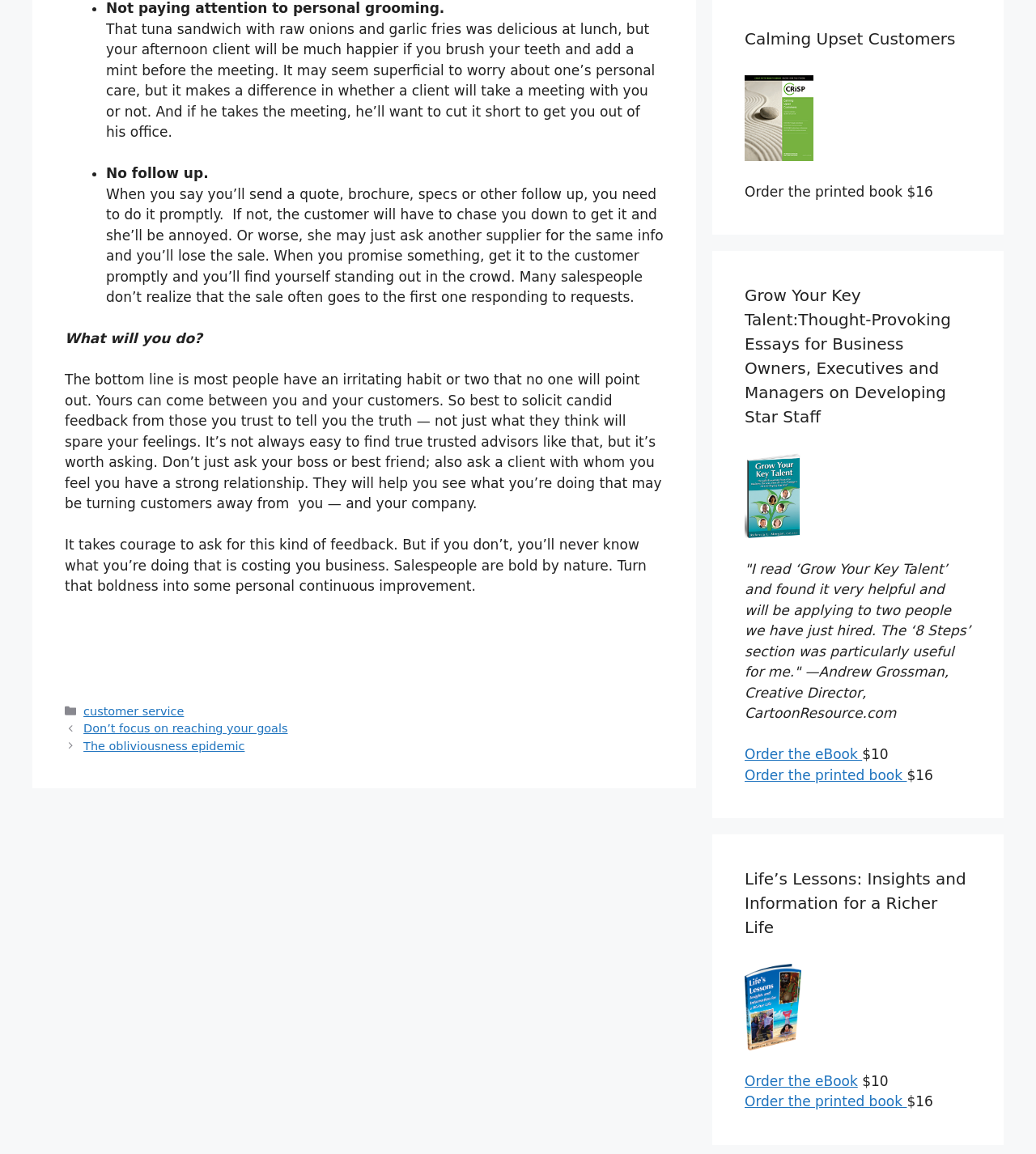Provide a one-word or brief phrase answer to the question:
What is the price of the printed book 'Calming Upset Customers'?

$16